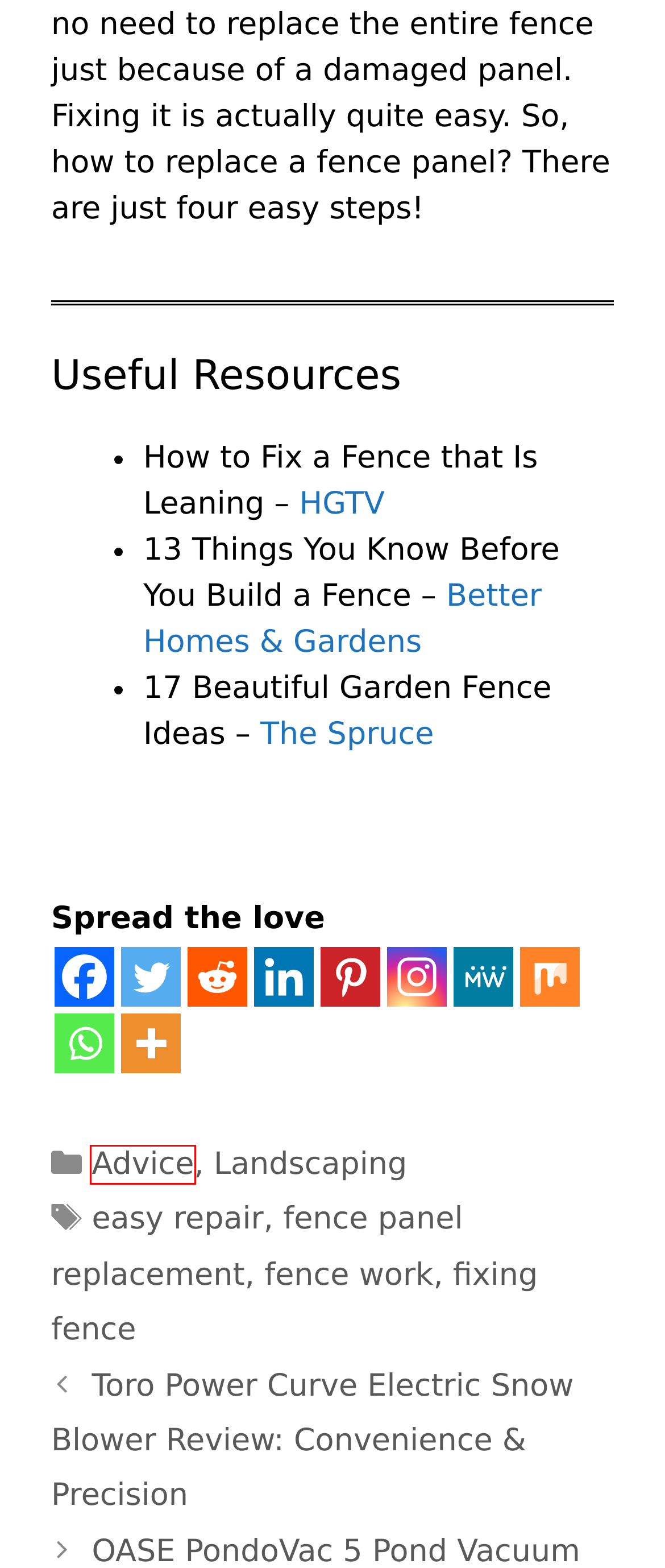Consider the screenshot of a webpage with a red bounding box around an element. Select the webpage description that best corresponds to the new page after clicking the element inside the red bounding box. Here are the candidates:
A. fixing fence | SuaveYards.com
B. Can You Use Treated Pine for a Sandpit? (And 3 Other Alternatives)
C. fence panel replacement | SuaveYards.com
D. fence work | SuaveYards.com
E. Landscaping | SuaveYards.com
F. Toro Power Curve Electric Snow Blower Review: It's Great!
G. easy repair | SuaveYards.com
H. Advice | SuaveYards.com

H